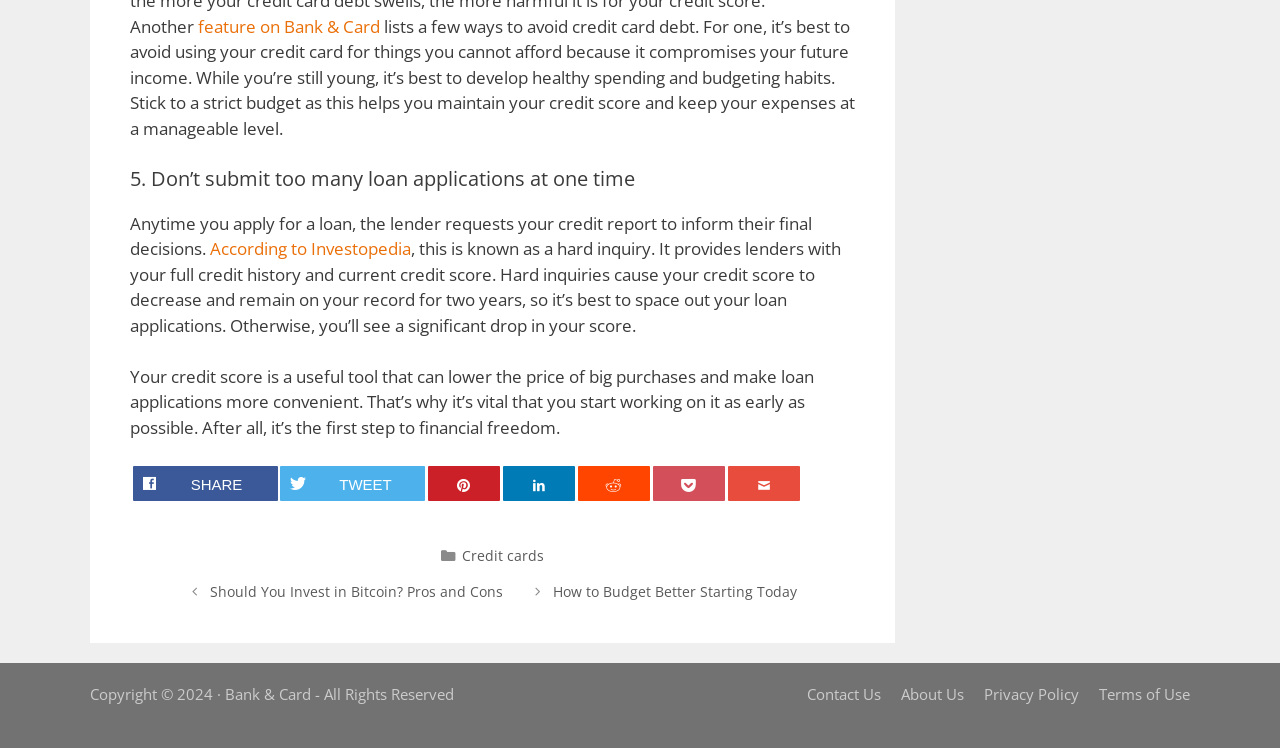Indicate the bounding box coordinates of the clickable region to achieve the following instruction: "Share the article."

[0.104, 0.623, 0.217, 0.67]